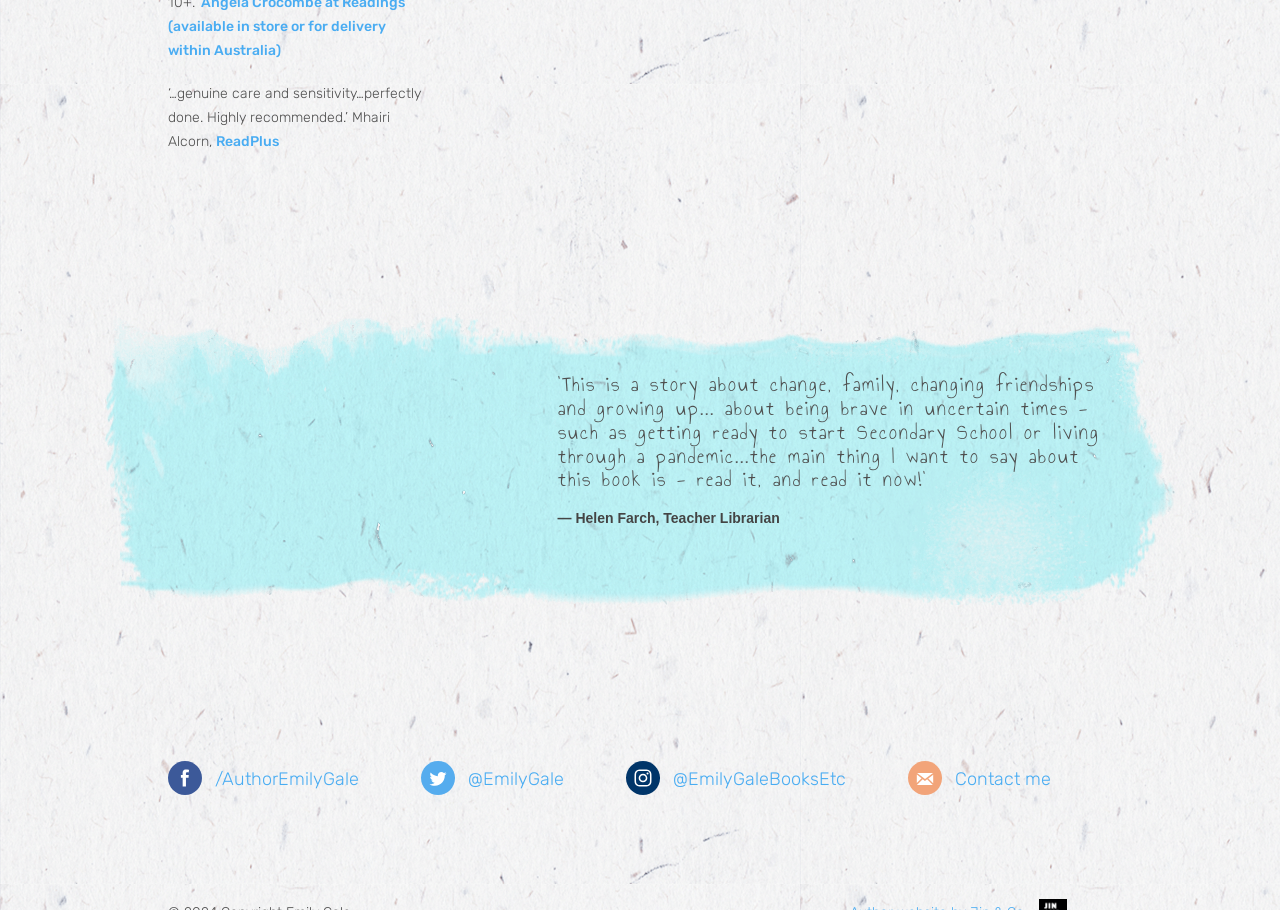Who is the author of this webpage?
Using the image, give a concise answer in the form of a single word or short phrase.

Emily Gale